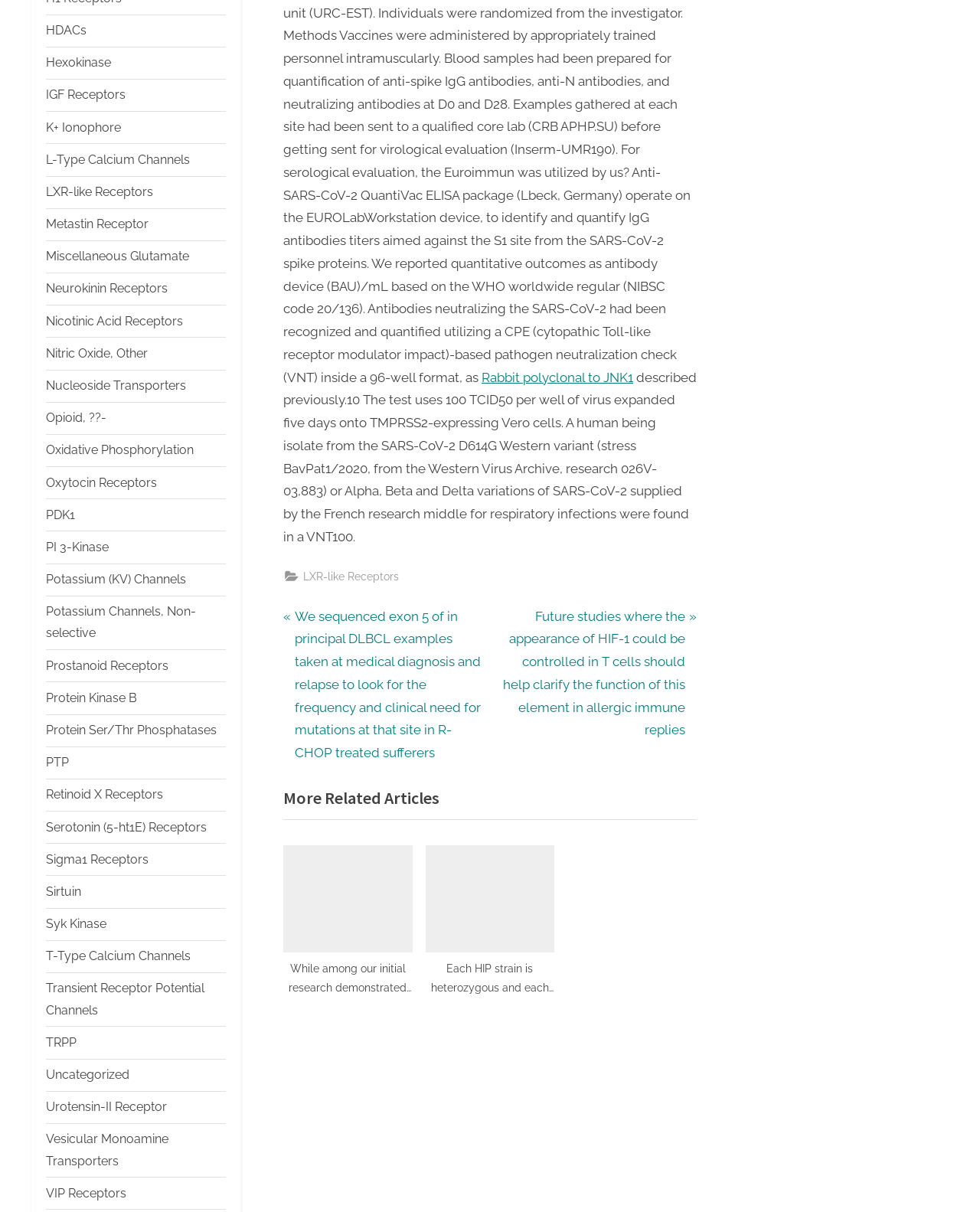What is the format of the links in the 'More Related Articles' section?
Look at the image and provide a short answer using one word or a phrase.

Text with icon